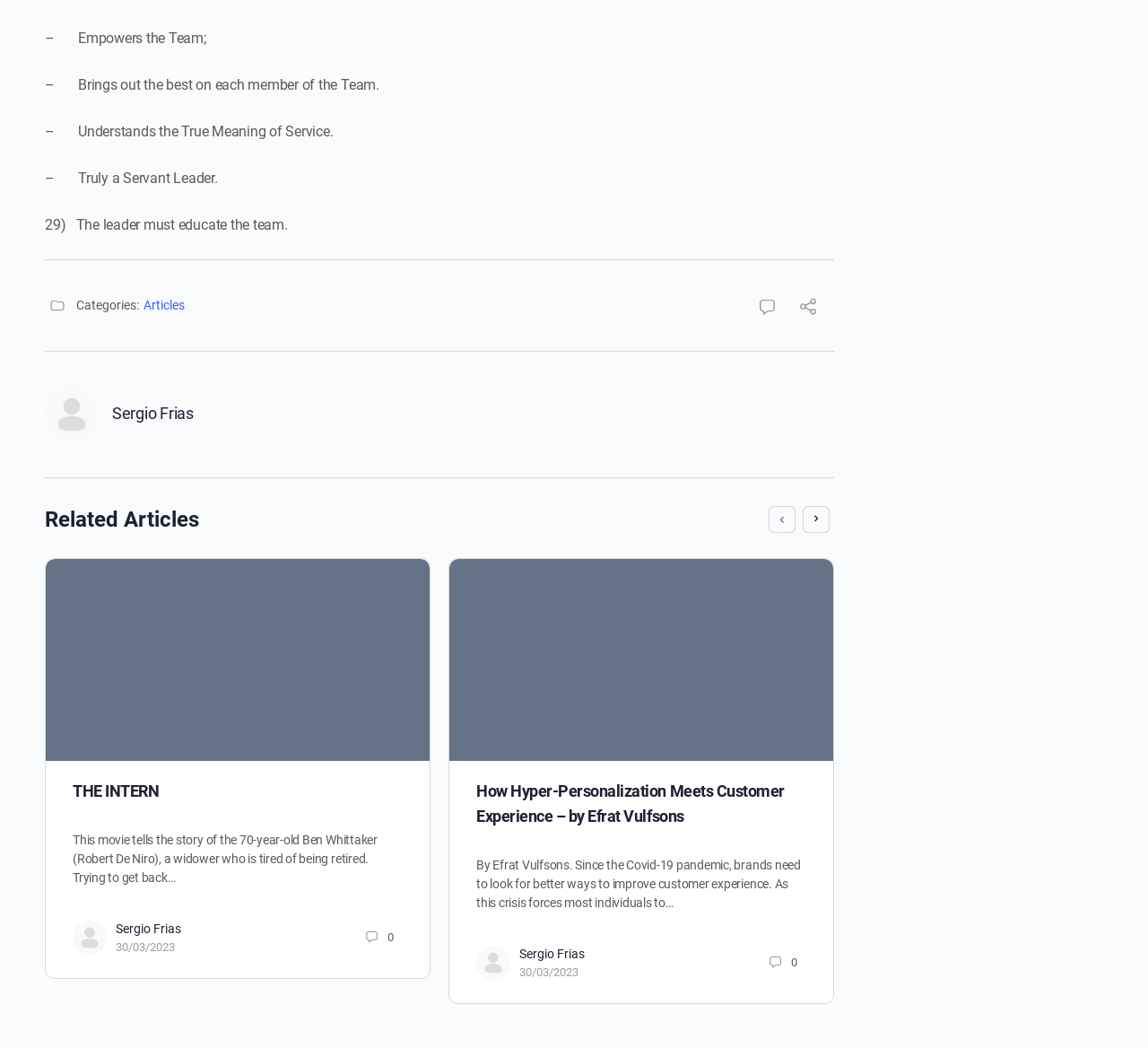What is the title of the second article?
Refer to the image and answer the question using a single word or phrase.

How Hyper-Personalization Meets Customer Experience – by Efrat Vulfsons